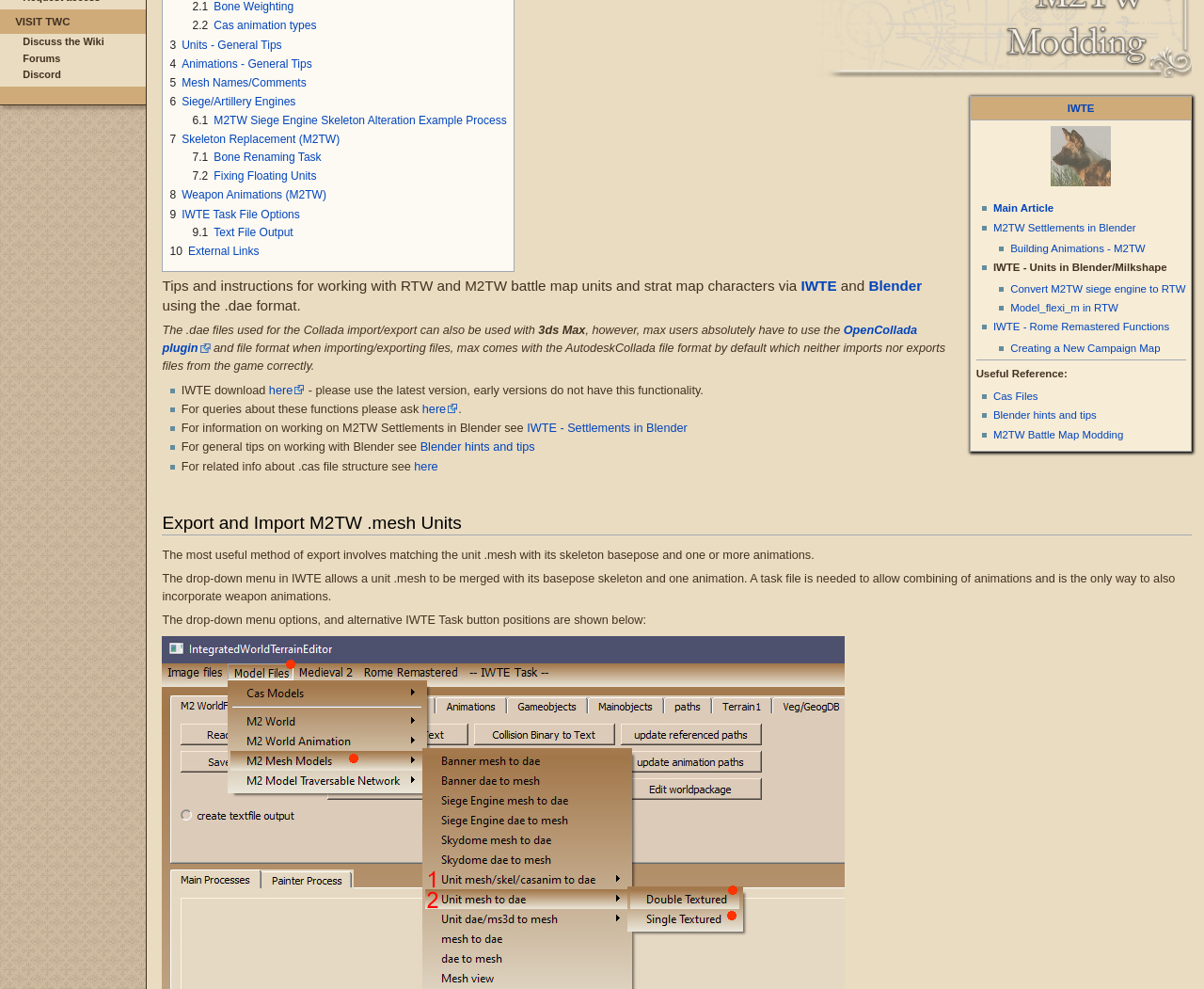Refer to the element description Building Animations - M2TW and identify the corresponding bounding box in the screenshot. Format the coordinates as (top-left x, top-left y, bottom-right x, bottom-right y) with values in the range of 0 to 1.

[0.839, 0.246, 0.951, 0.257]